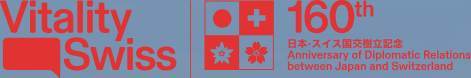What colors are used in the composition?
Refer to the image and provide a one-word or short phrase answer.

Red and blue